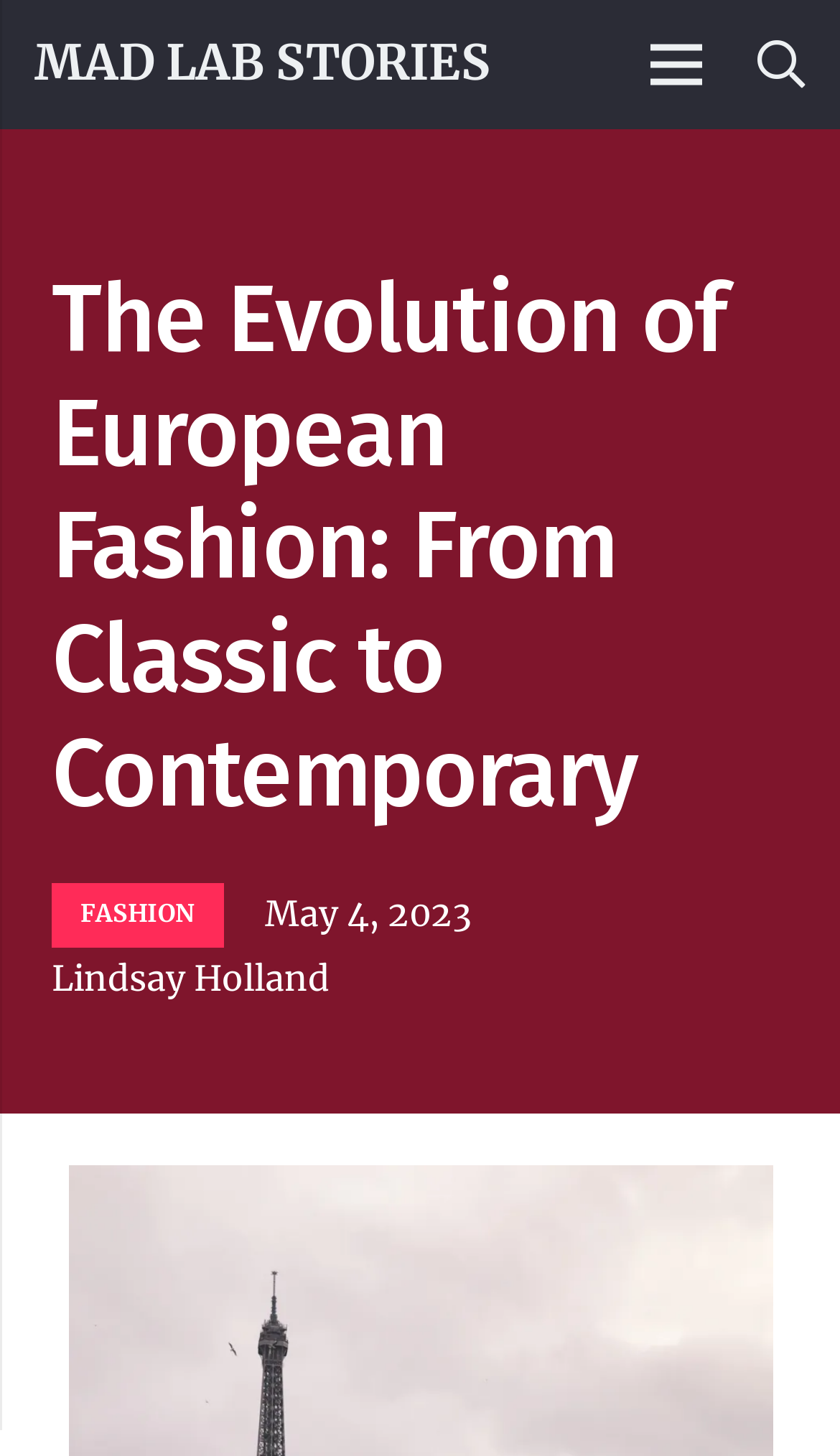What is the purpose of the 'Search' link?
Please analyze the image and answer the question with as much detail as possible.

I inferred the purpose of the 'Search' link by its name and location, which suggests that it allows users to search for content within the website.